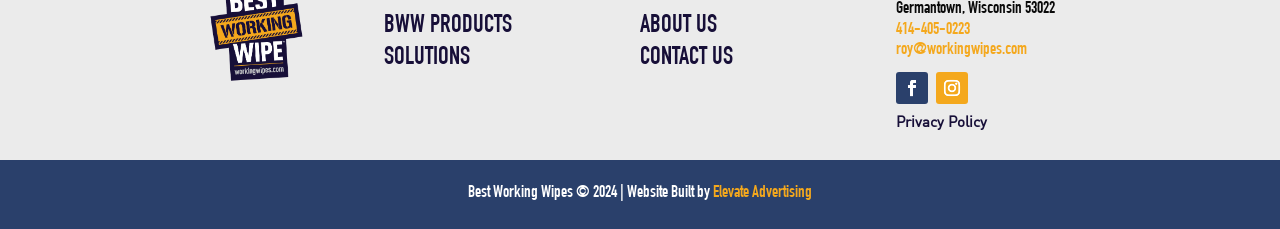Please find the bounding box coordinates of the clickable region needed to complete the following instruction: "View Privacy Policy". The bounding box coordinates must consist of four float numbers between 0 and 1, i.e., [left, top, right, bottom].

[0.7, 0.488, 0.771, 0.566]